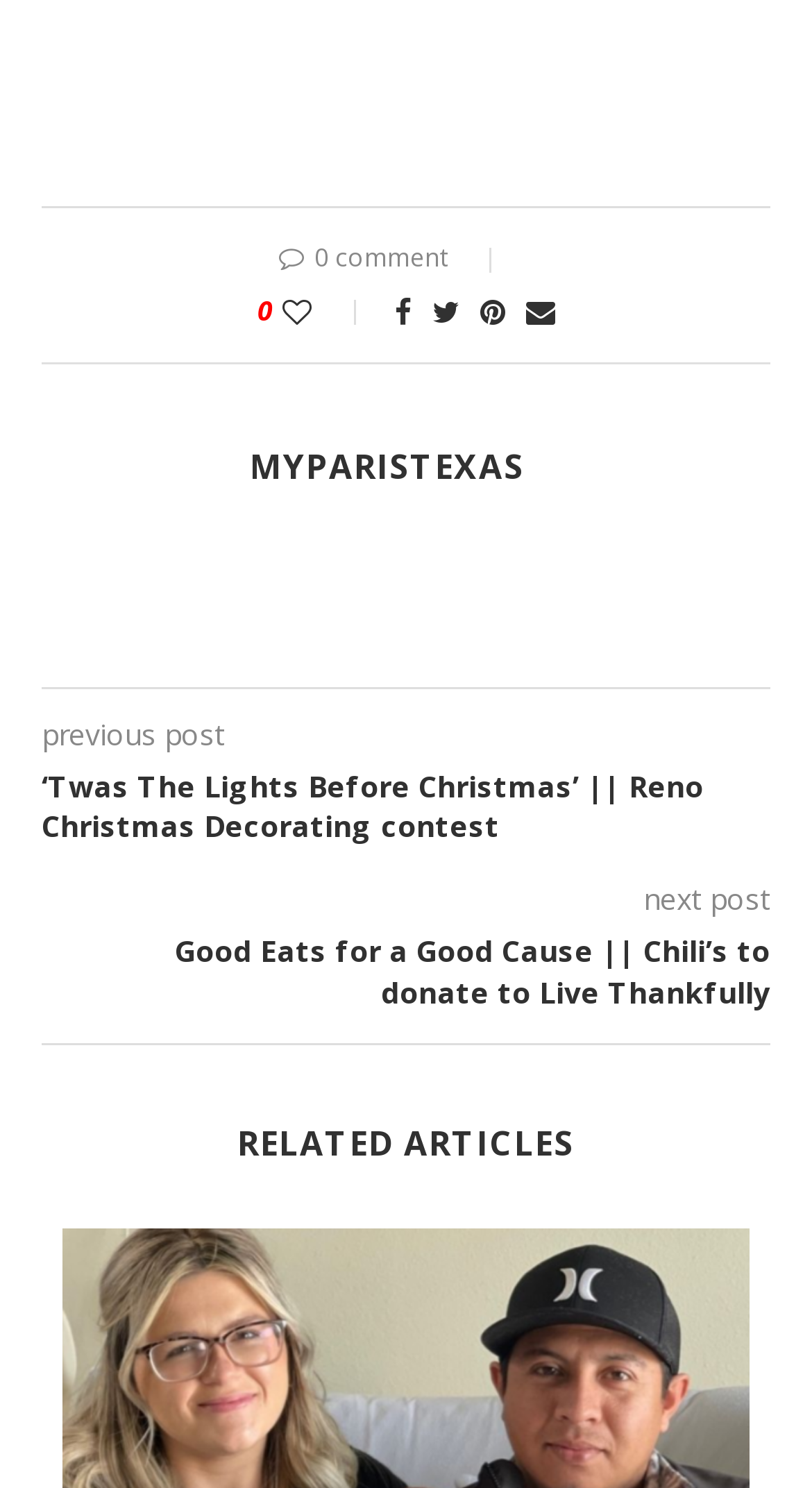Respond with a single word or phrase to the following question:
What is the title of the next post?

Good Eats for a Good Cause